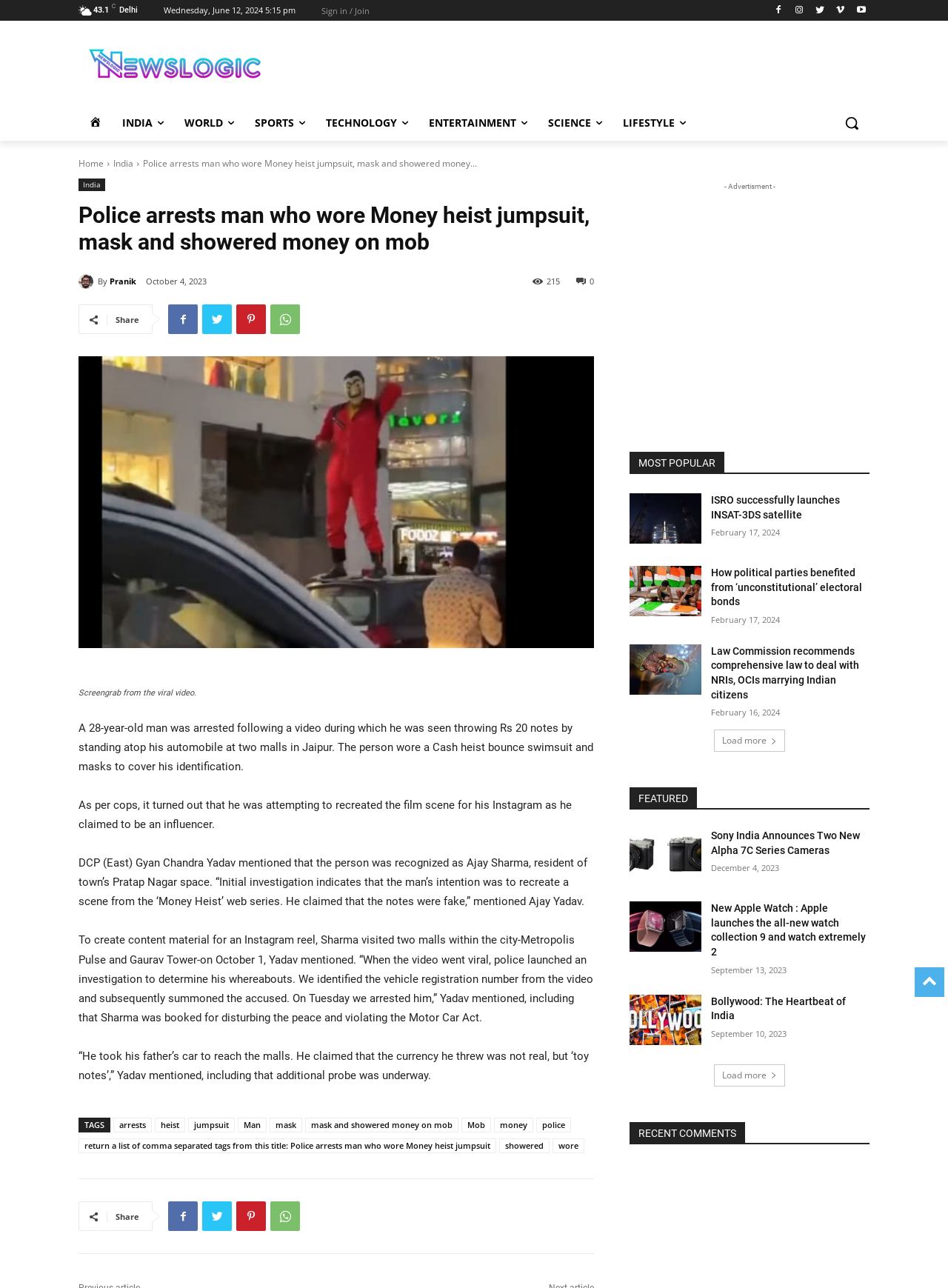Answer the following in one word or a short phrase: 
What was the person trying to recreate?

A scene from Money Heist